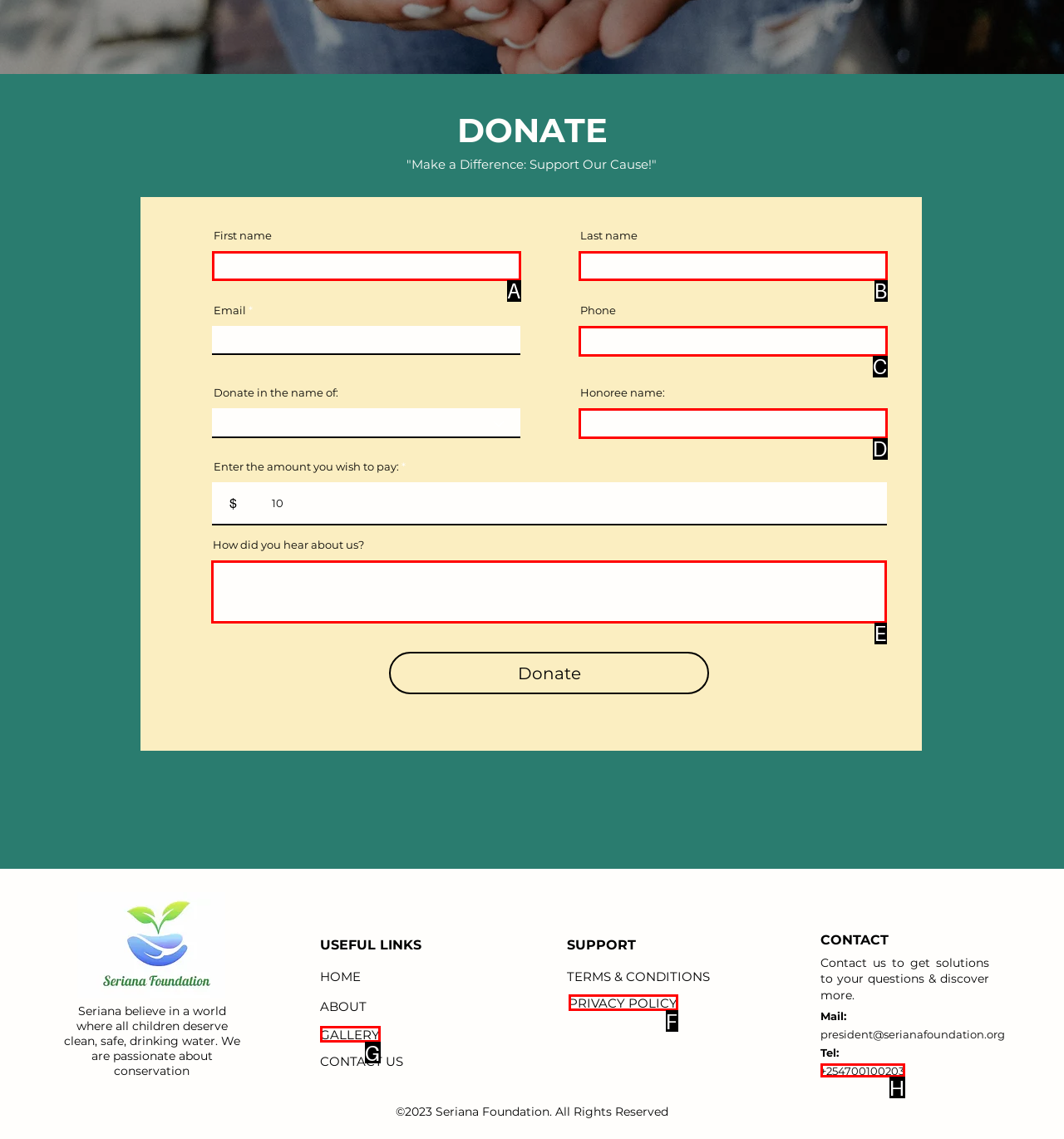Please identify the UI element that matches the description: +254700100203
Respond with the letter of the correct option.

H